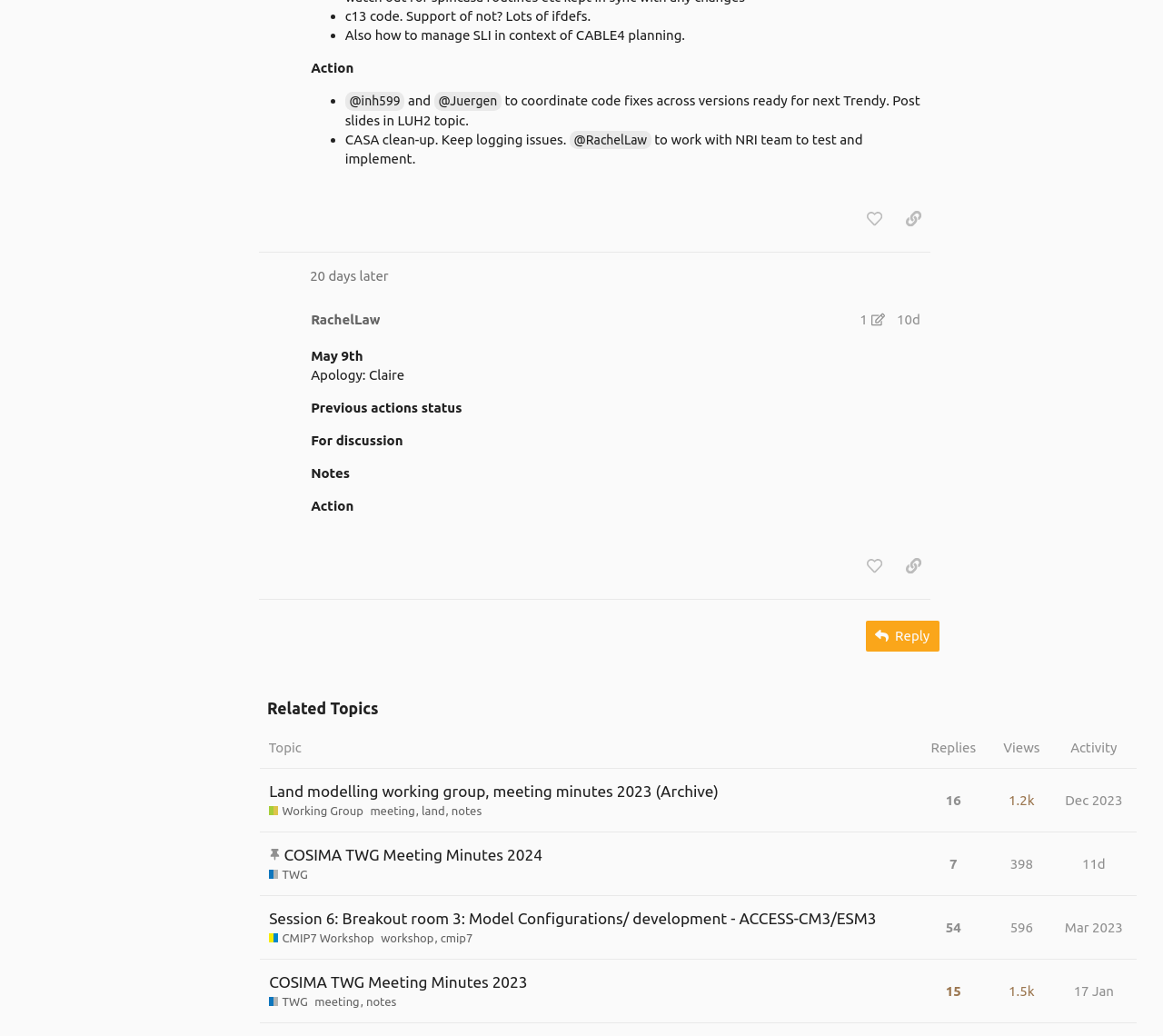Find the bounding box coordinates of the element to click in order to complete the given instruction: "Sign up or log in to like this post."

[0.737, 0.196, 0.766, 0.226]